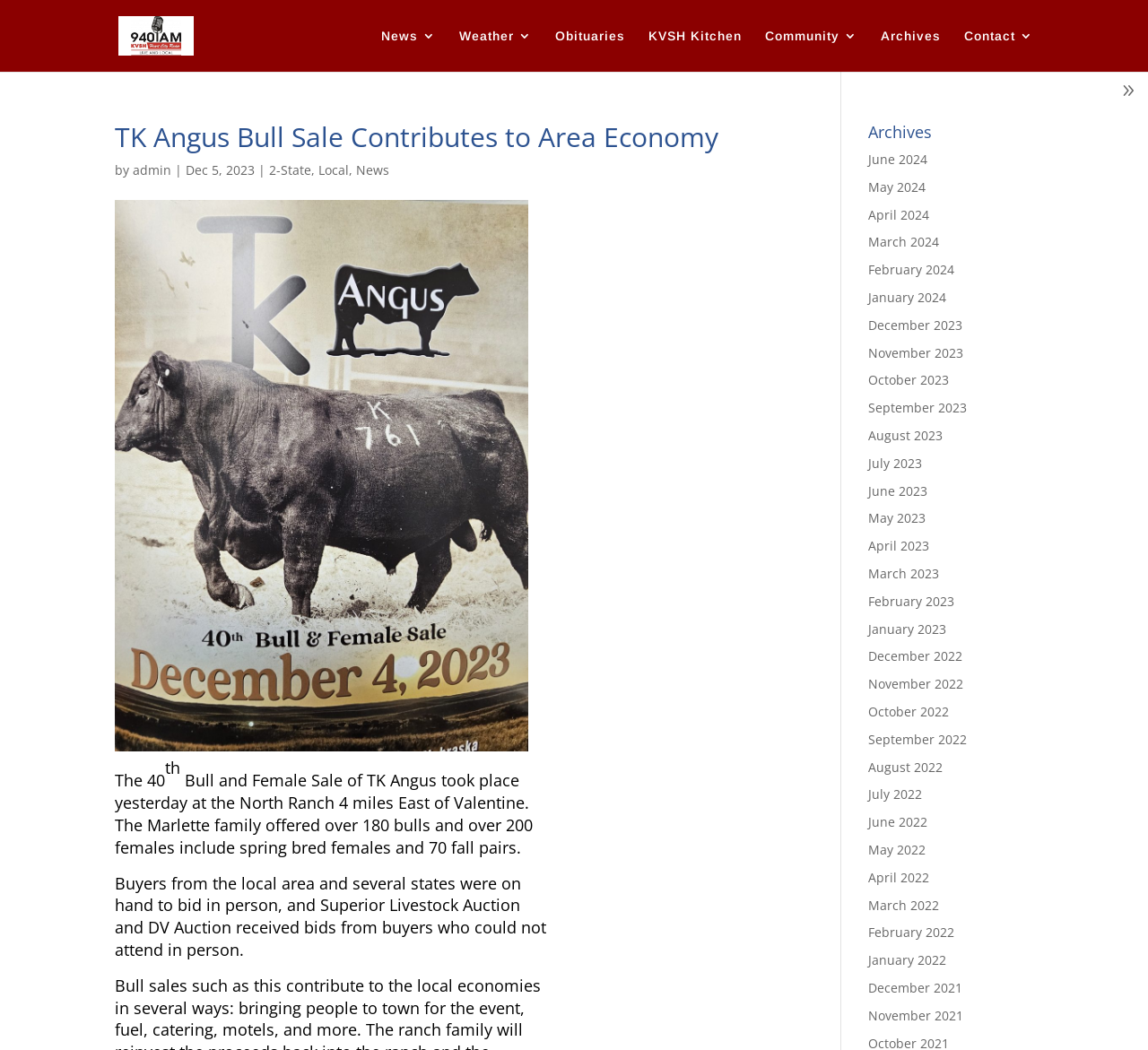How many states are mentioned in the article?
Refer to the image and provide a one-word or short phrase answer.

several